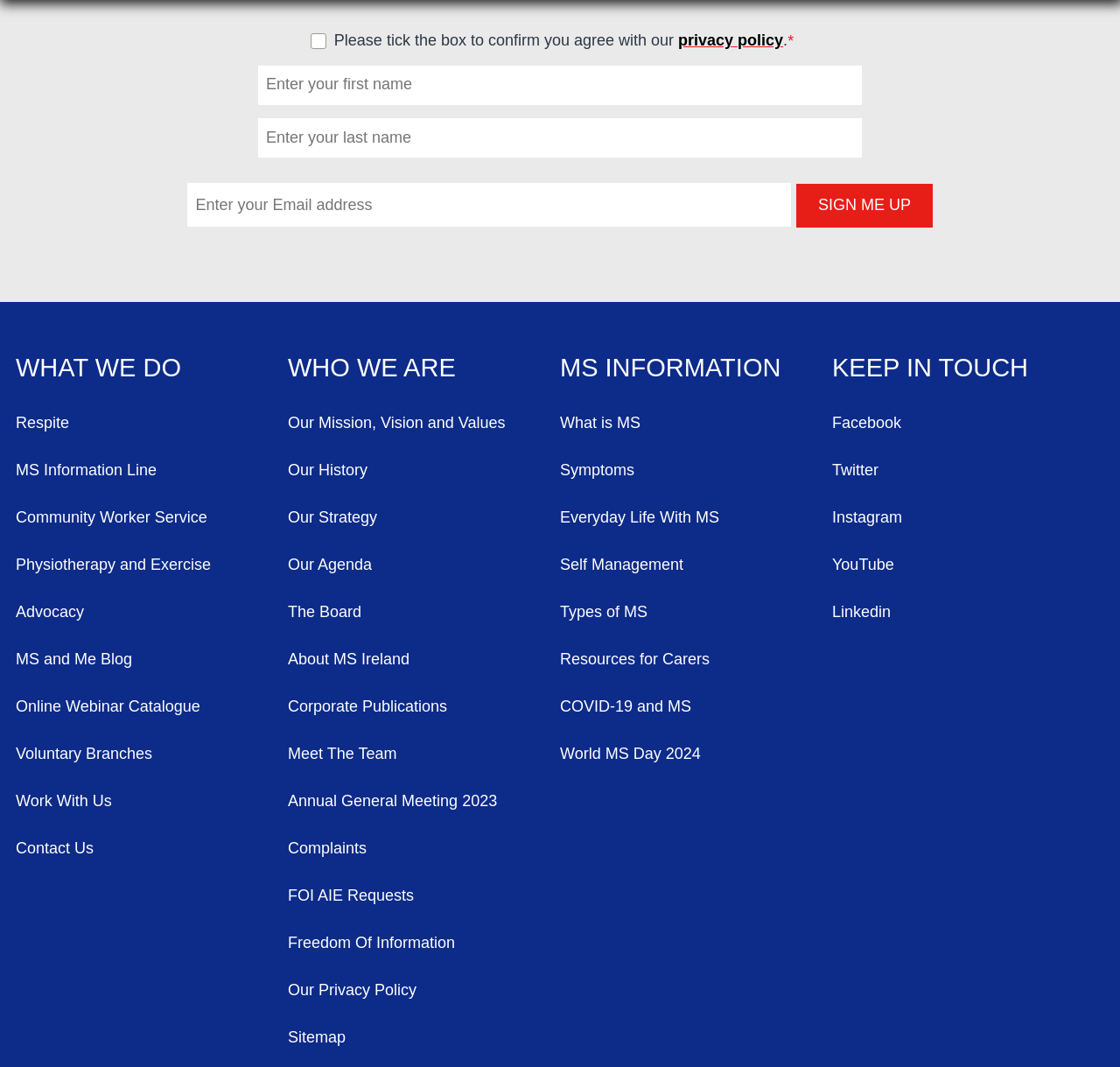Identify the bounding box coordinates of the clickable section necessary to follow the following instruction: "Follow MS Ireland on Facebook". The coordinates should be presented as four float numbers from 0 to 1, i.e., [left, top, right, bottom].

[0.743, 0.385, 0.986, 0.407]